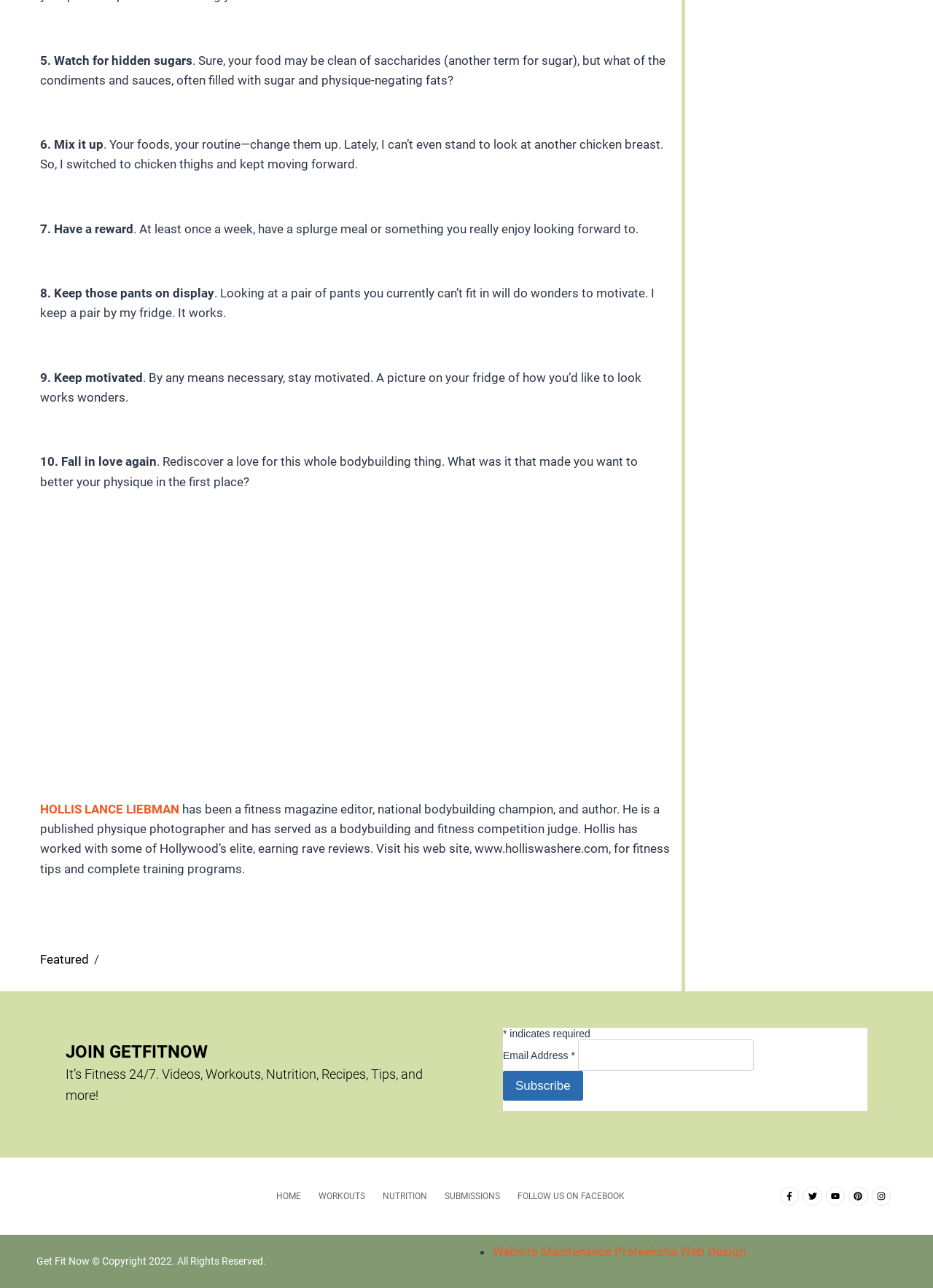Locate the bounding box coordinates of the segment that needs to be clicked to meet this instruction: "Visit the website of Hollis Lance Liebman".

[0.043, 0.623, 0.195, 0.634]